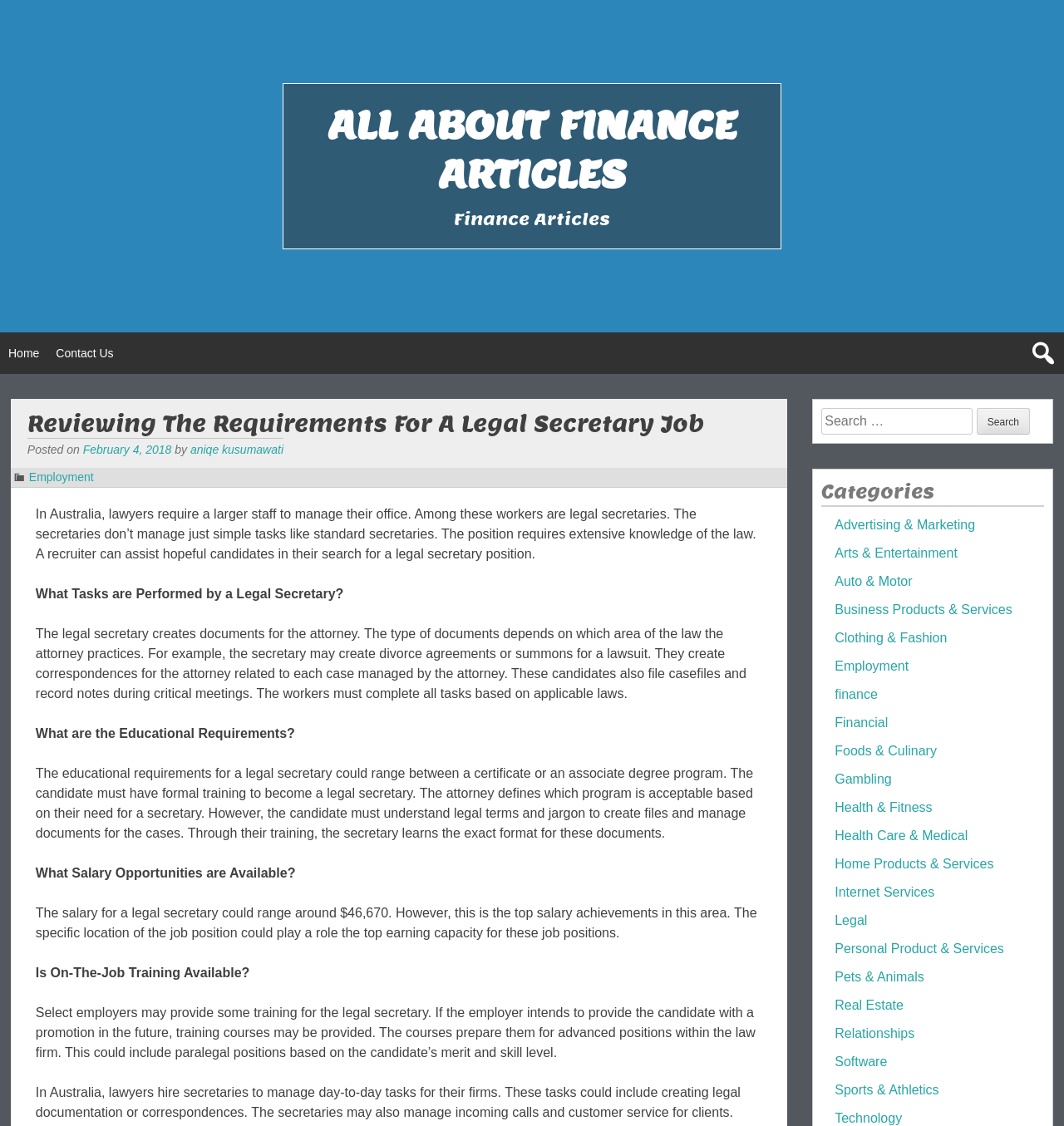Identify the bounding box coordinates for the UI element described as: "aniqe kusumawati".

[0.179, 0.393, 0.266, 0.405]